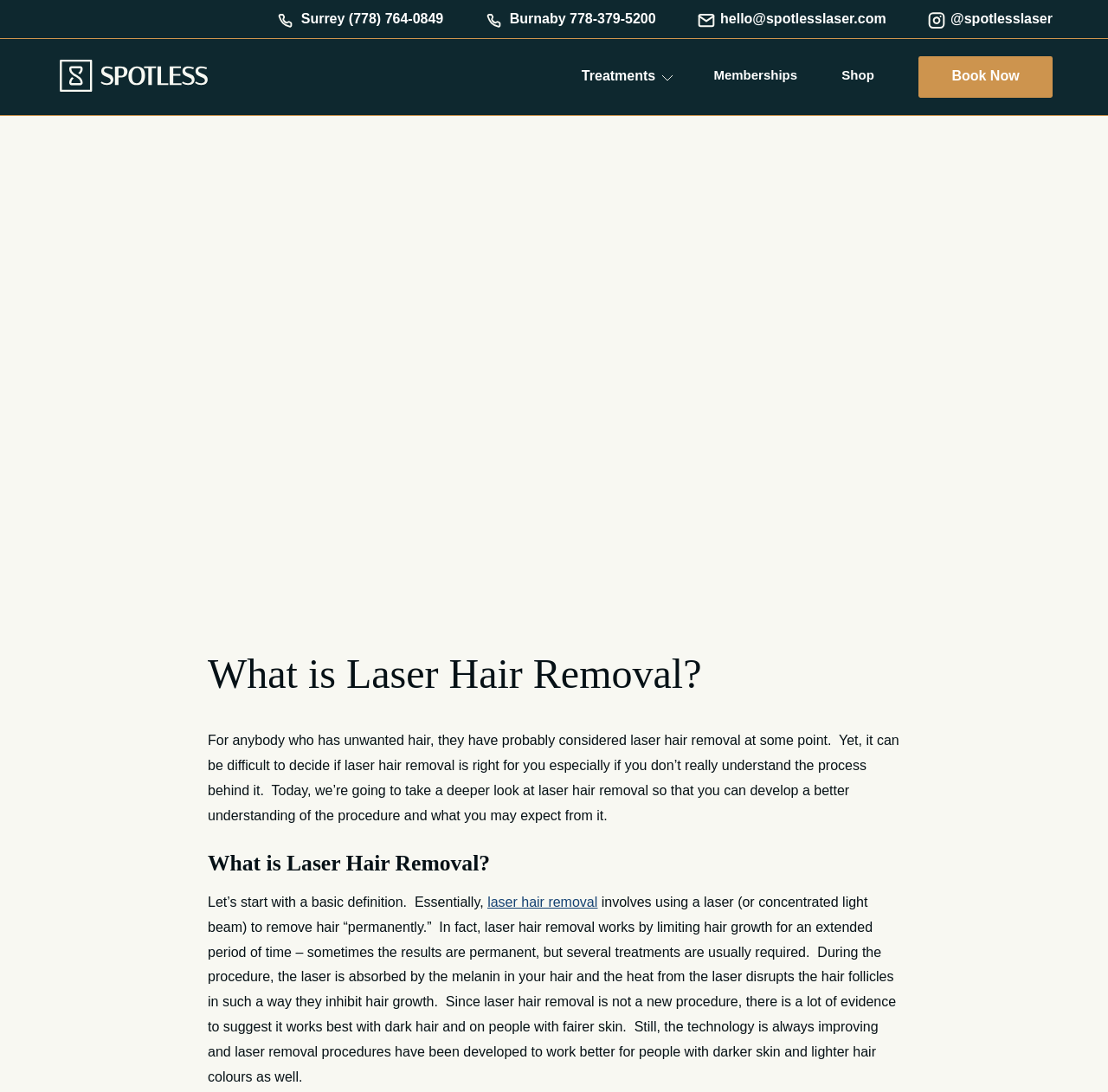Please locate and generate the primary heading on this webpage.

What is Laser Hair Removal?